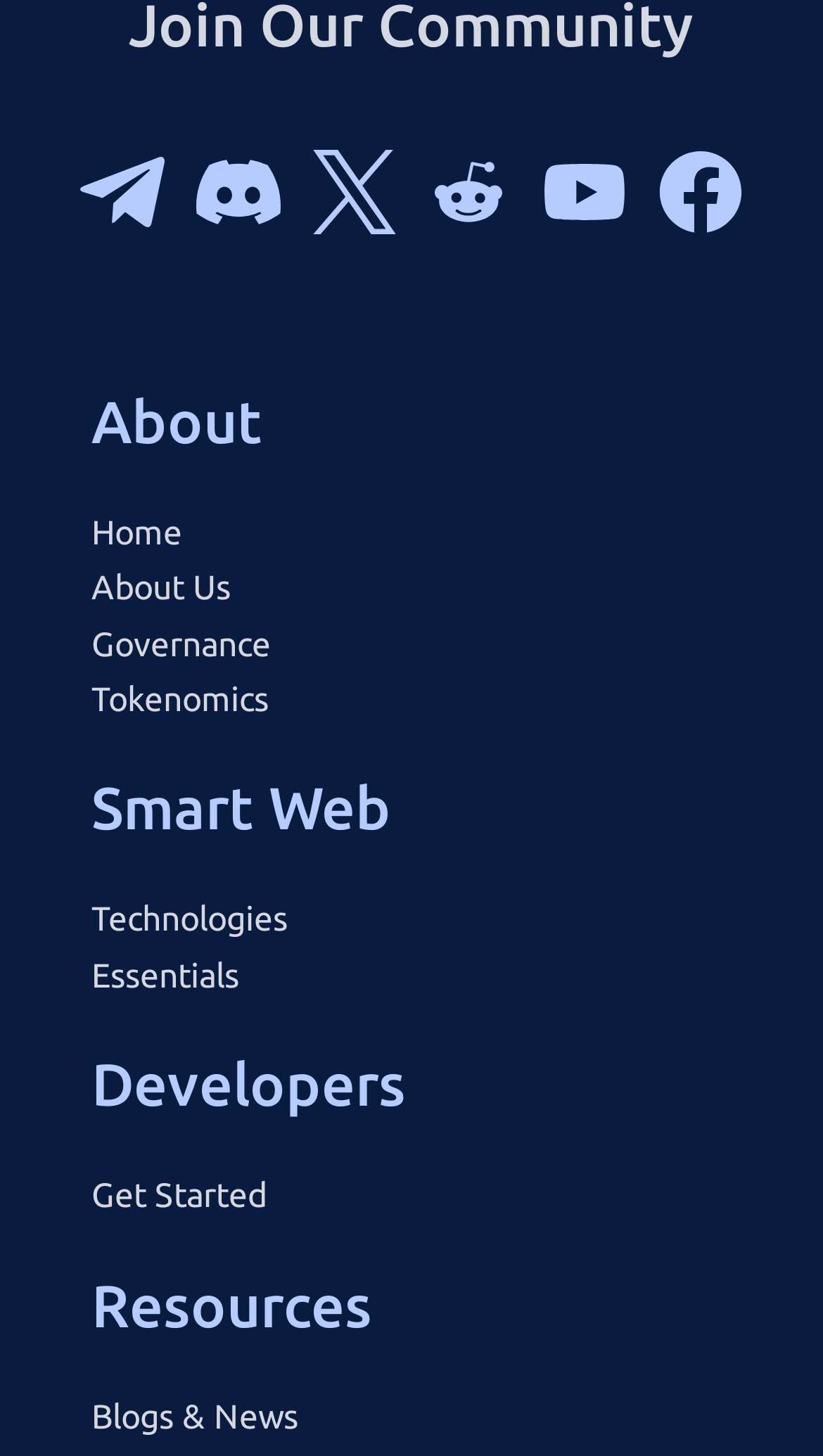Identify the bounding box coordinates of the section that should be clicked to achieve the task described: "Click the Facebook link".

[0.748, 0.074, 0.953, 0.19]